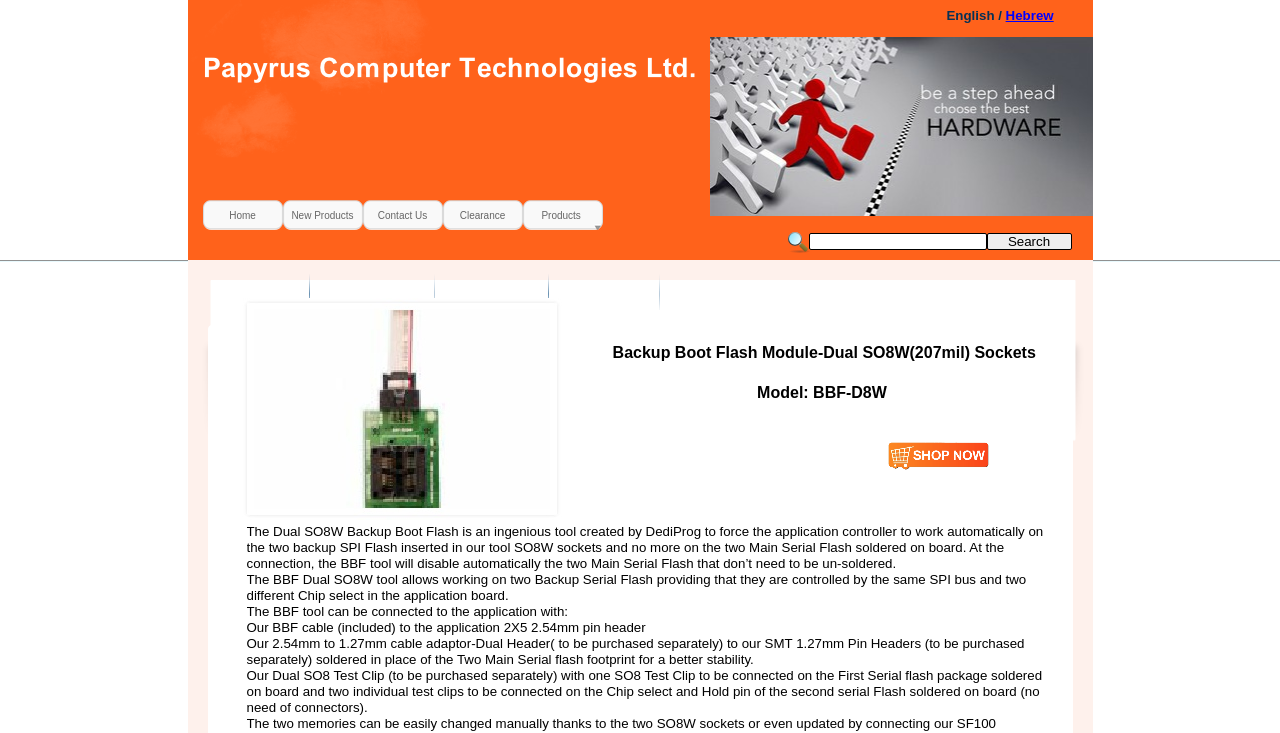Based on the element description, predict the bounding box coordinates (top-left x, top-left y, bottom-right x, bottom-right y) for the UI element in the screenshot: basic bodybuilding exercise

None